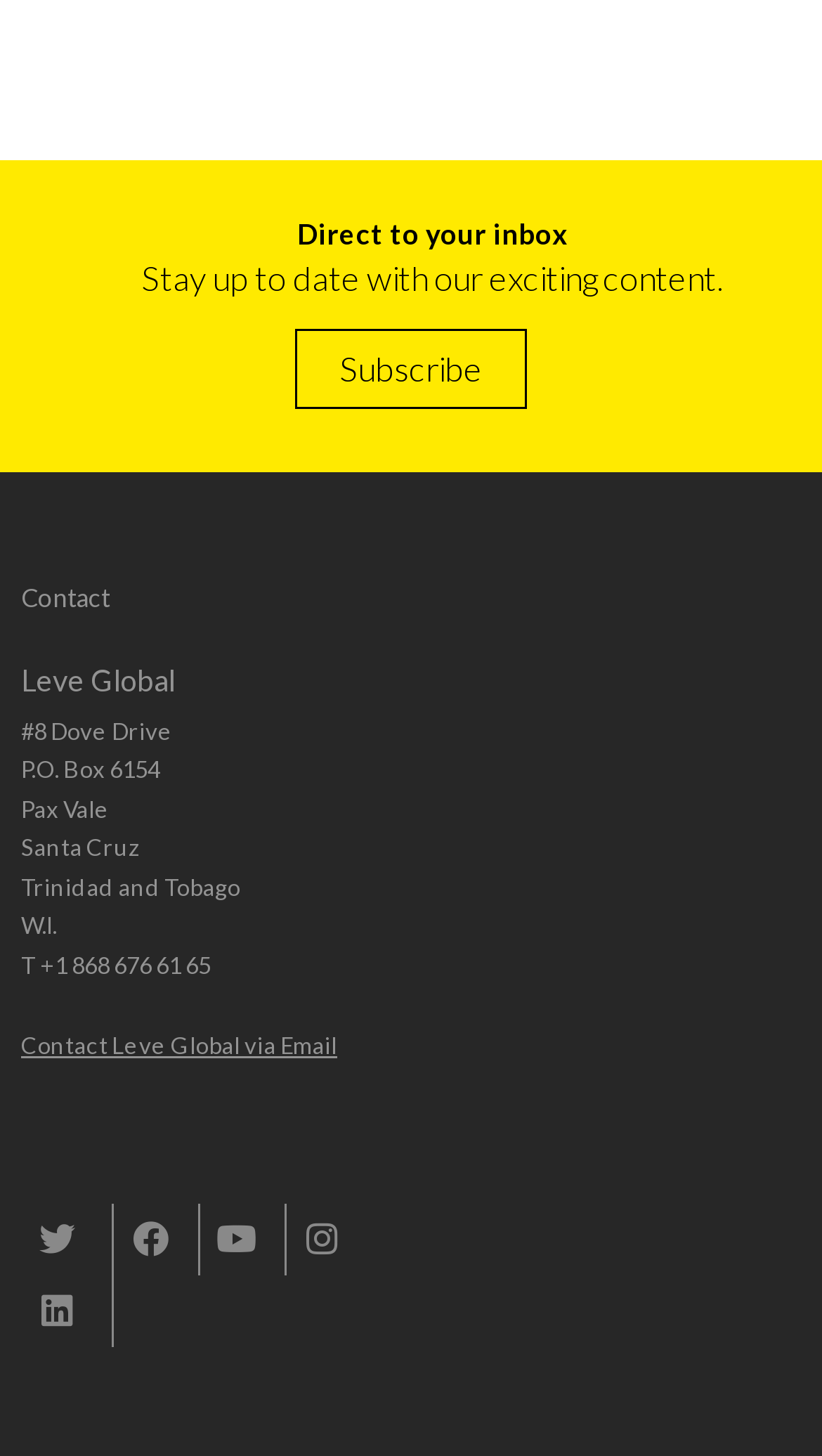Locate the UI element described by Contact Leve Global via Email in the provided webpage screenshot. Return the bounding box coordinates in the format (top-left x, top-left y, bottom-right x, bottom-right y), ensuring all values are between 0 and 1.

[0.026, 0.709, 0.41, 0.727]